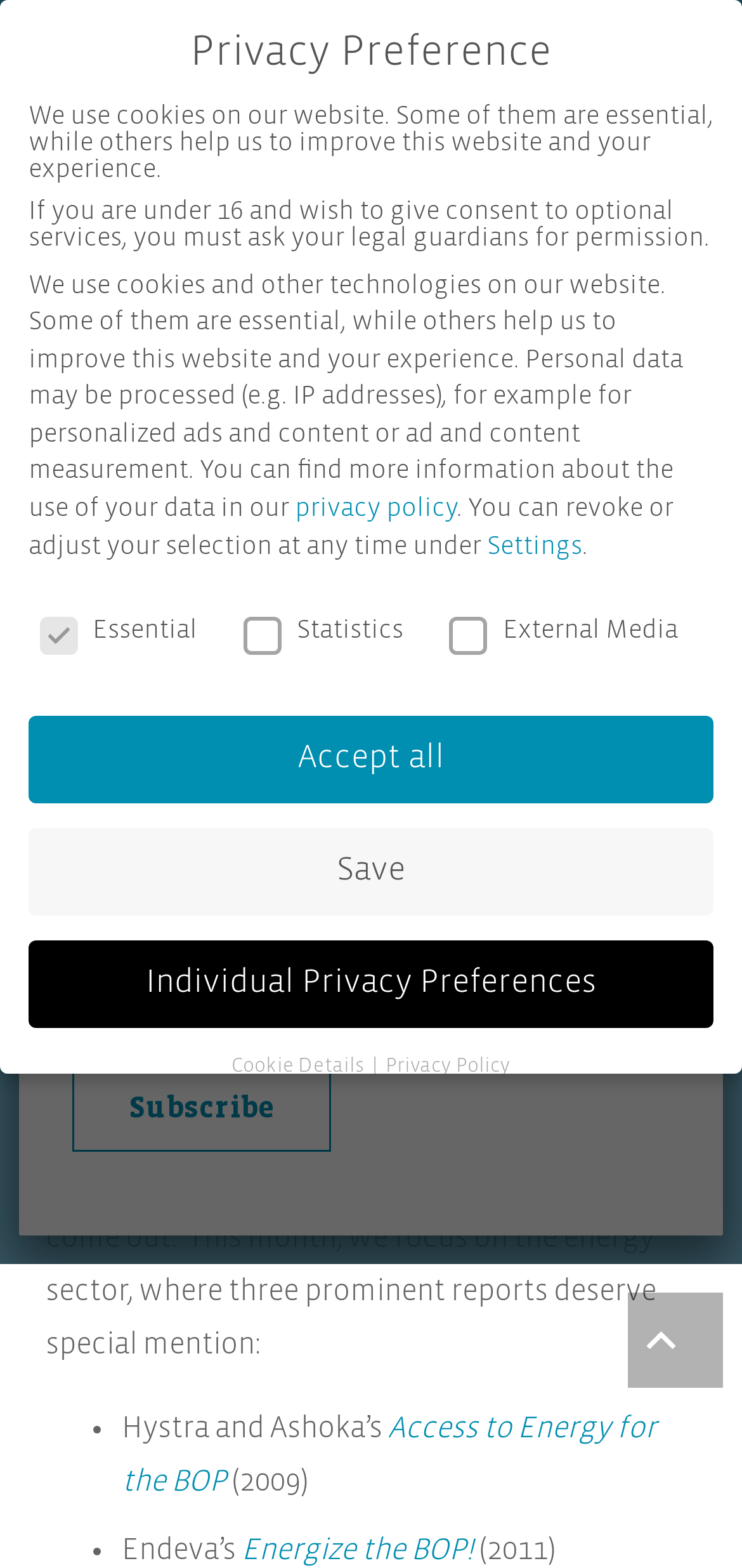Identify the bounding box coordinates of the area that should be clicked in order to complete the given instruction: "Click the 'endeva-logo' link". The bounding box coordinates should be four float numbers between 0 and 1, i.e., [left, top, right, bottom].

[0.041, 0.012, 0.102, 0.049]